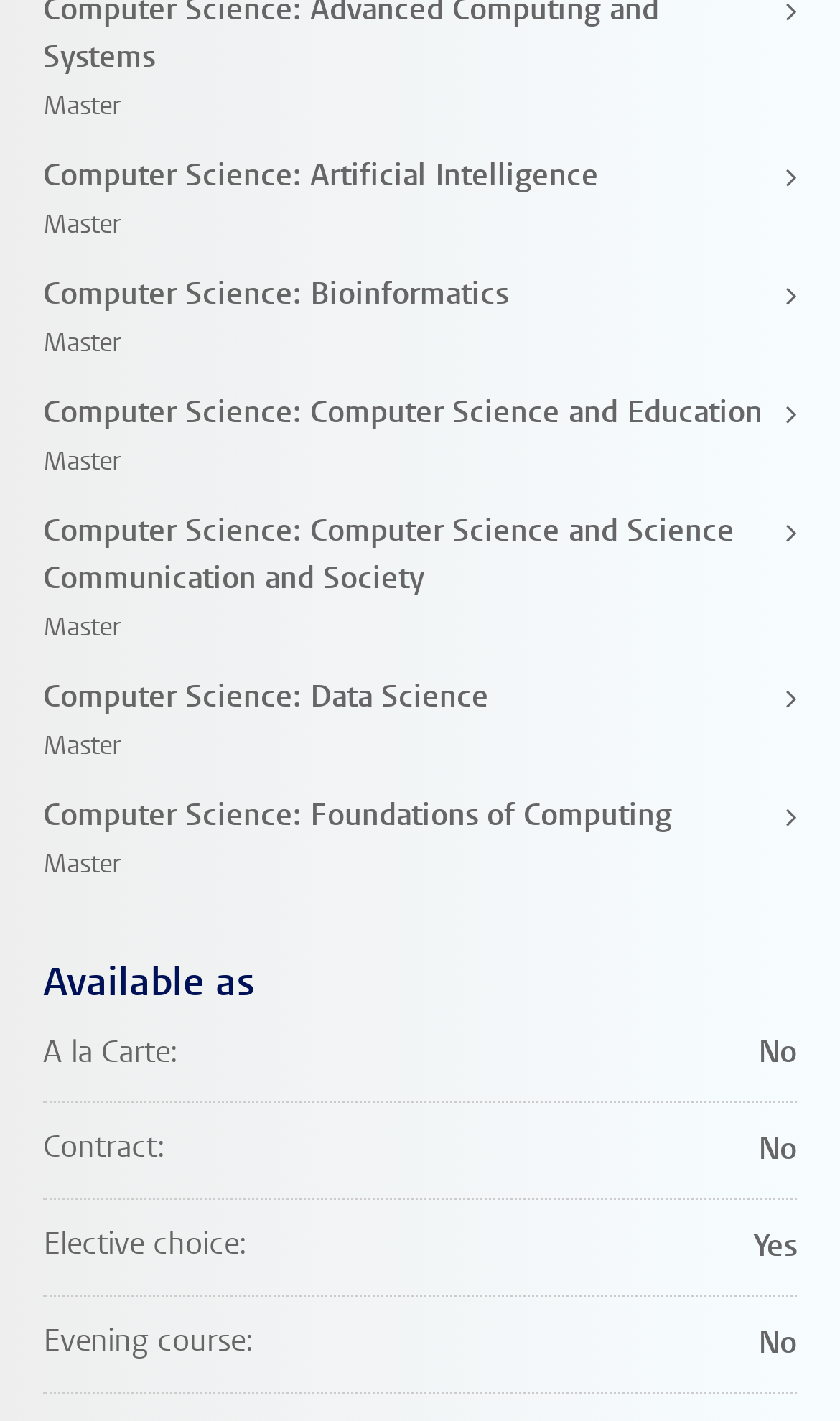Please give a concise answer to this question using a single word or phrase: 
Is the 'Elective choice' available?

Yes